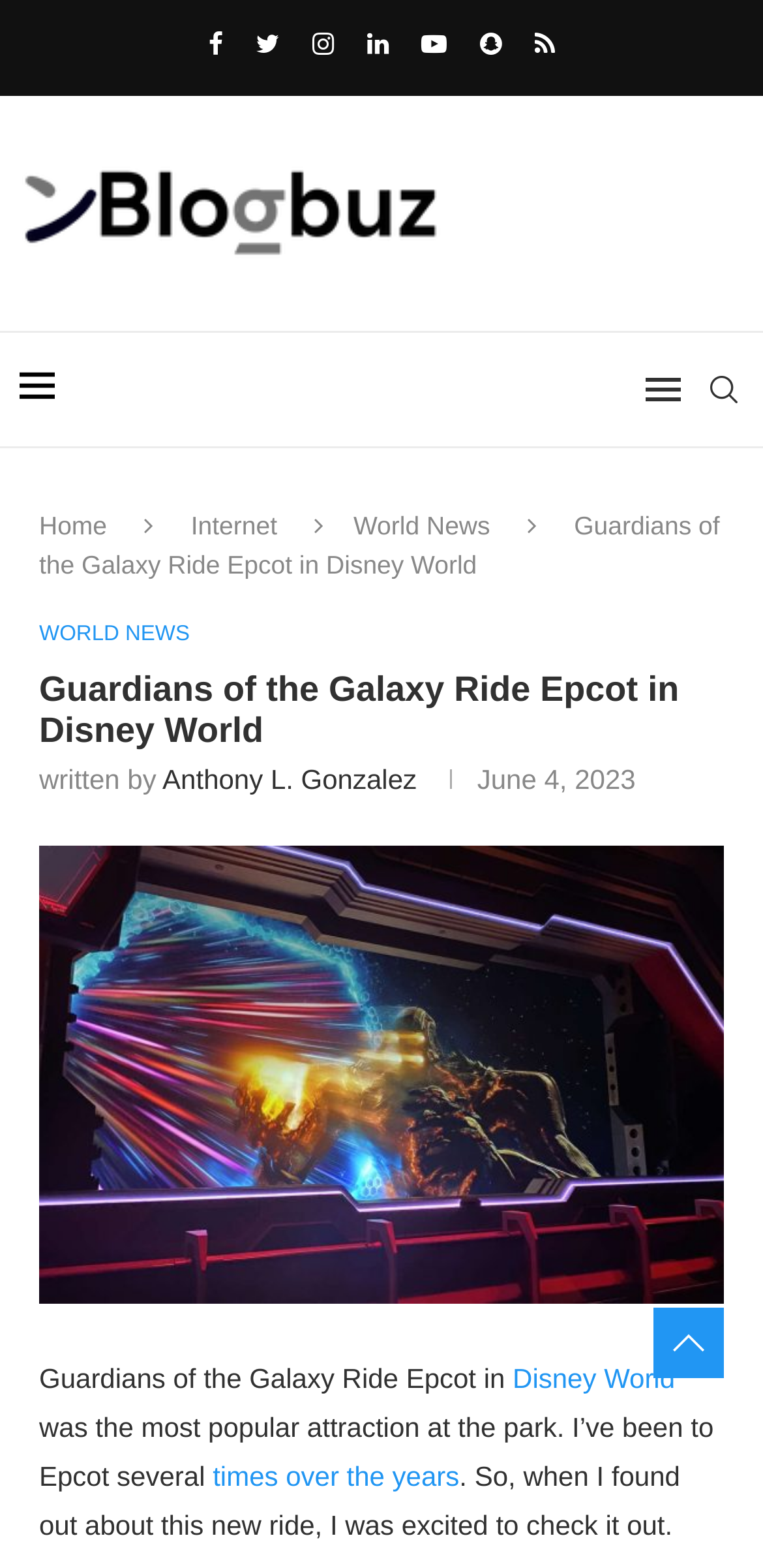How many times has the author visited Epcot?
Based on the screenshot, provide a one-word or short-phrase response.

several times